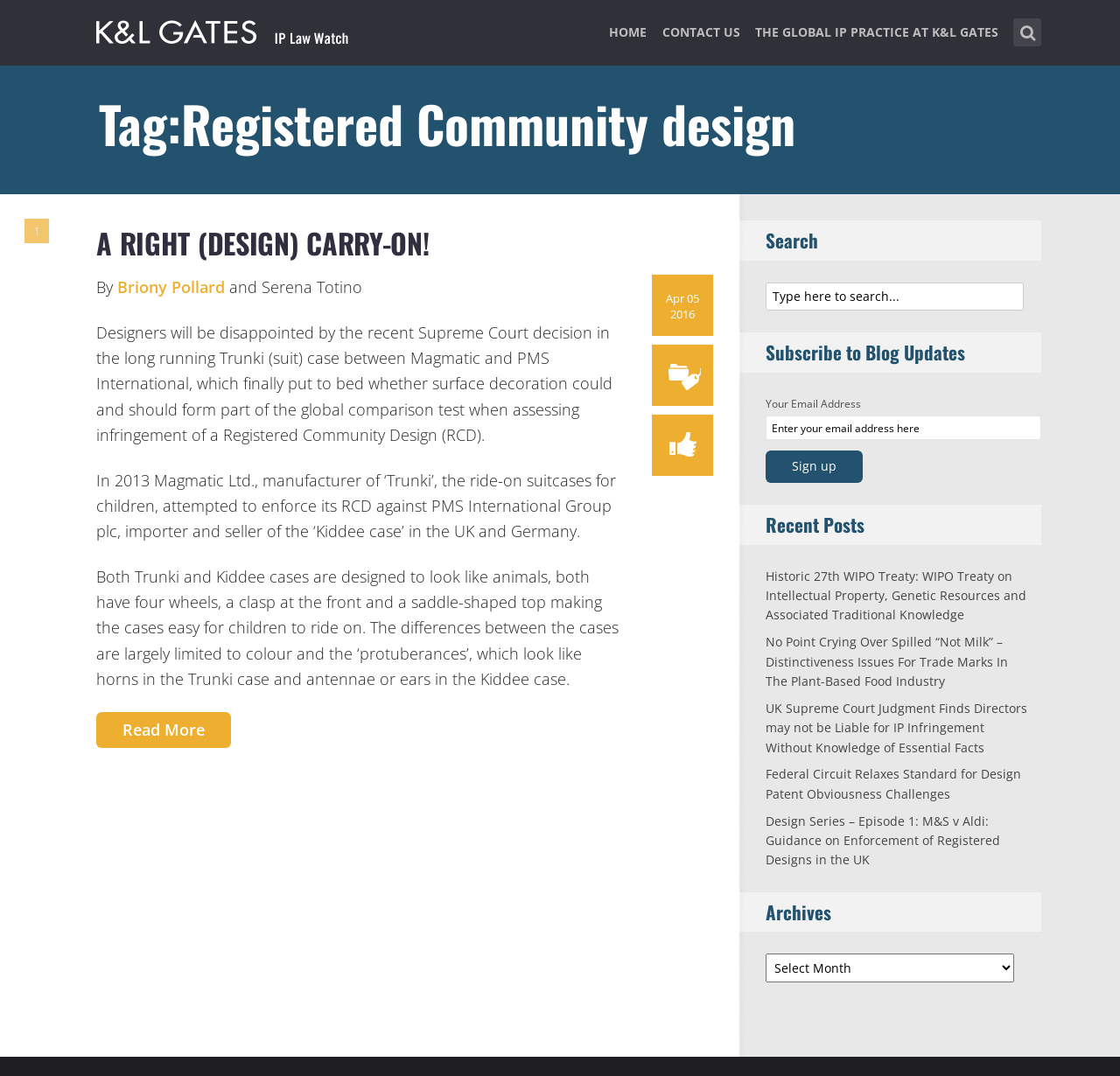Write an exhaustive caption that covers the webpage's main aspects.

The webpage is about IP Law Watch, a blog focused on intellectual property law. At the top, there is a navigation menu with links to "HOME", "CONTACT US", and "THE GLOBAL IP PRACTICE AT K&L GATES". Below the navigation menu, there is a heading "Tag: Registered Community design" and a search bar with a placeholder text "Type here to search...".

The main content of the page is an article with a heading "A RIGHT (DESIGN) CARRY-ON!" and a link to the same title. The article is dated "Apr 05 2016" and is written by "Briony Pollard and Serena Totino". The article discusses a Supreme Court decision in the Trunki case, which relates to Registered Community Design (RCD) infringement. The article provides a detailed analysis of the case, including the design features of the Trunki and Kiddee cases.

To the right of the article, there are several sections. The first section is a search bar with a heading "Search". Below the search bar, there is a section to subscribe to blog updates, where users can enter their email address and click a "Sign up" button. The next section is a list of recent posts, with links to several articles on intellectual property law topics. Finally, there is a section for archives, with a combobox to select a specific archive.

At the top right corner of the page, there is a link with a magnifying glass icon, which is likely a search button.